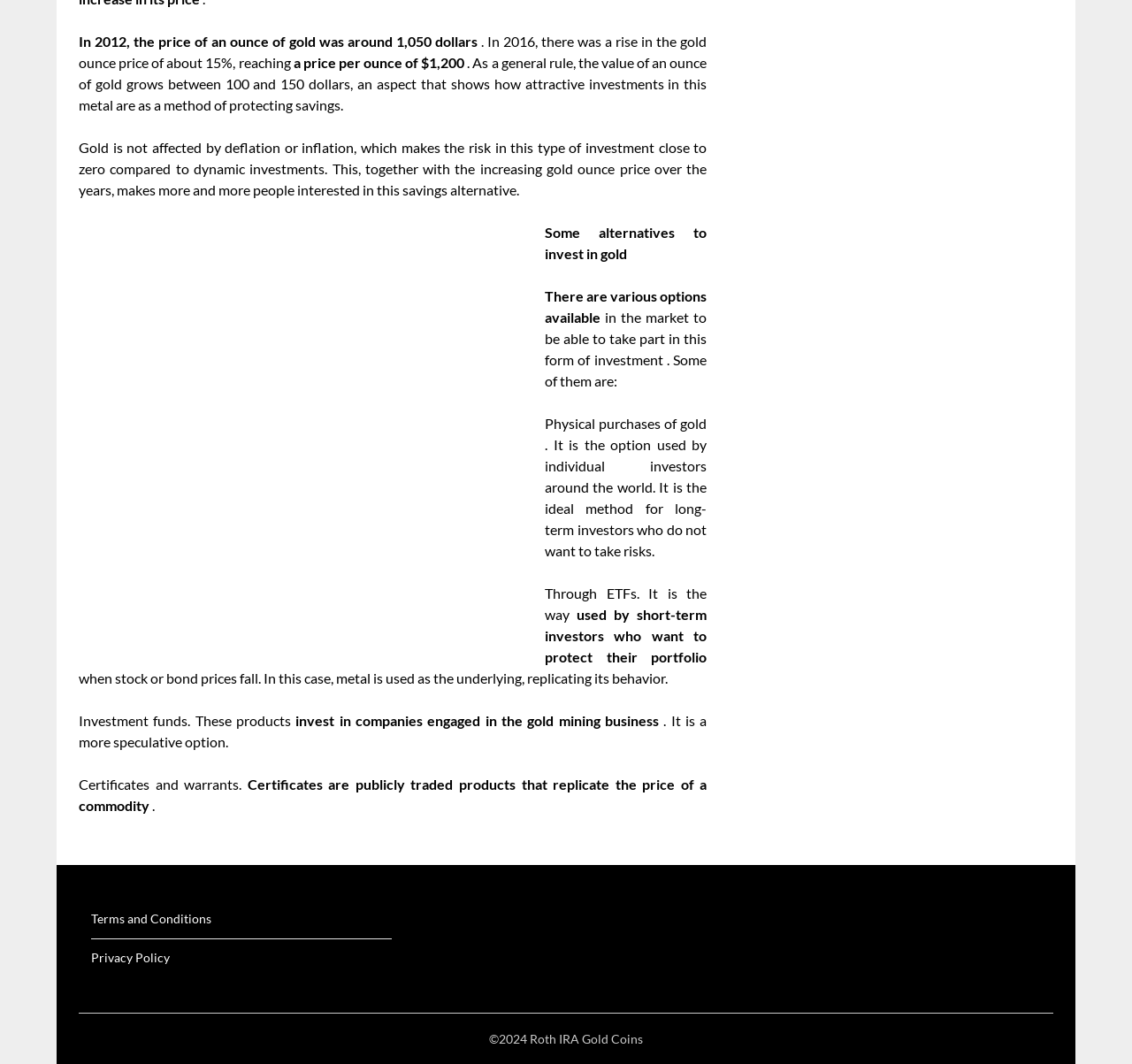What is the ideal method for long-term investors?
Give a single word or phrase answer based on the content of the image.

Physical purchases of gold